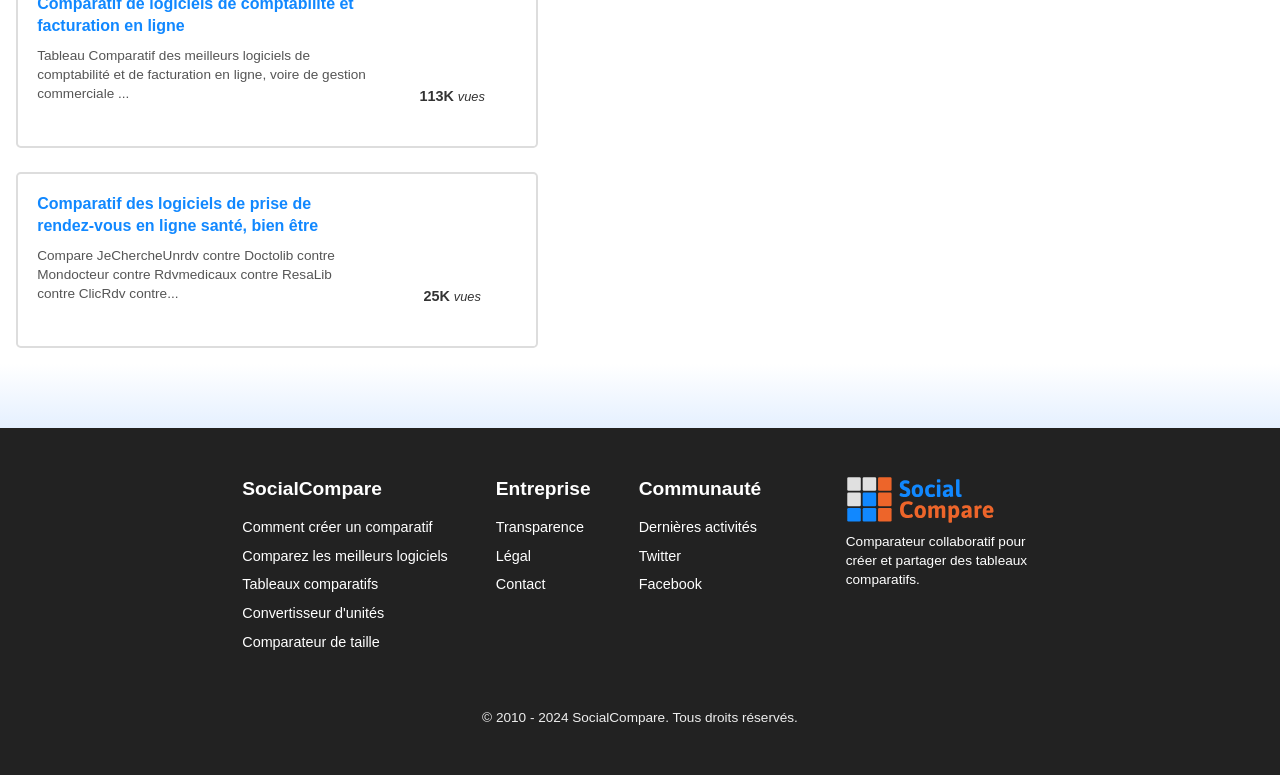Please locate the bounding box coordinates of the element that needs to be clicked to achieve the following instruction: "Create a new comparative table". The coordinates should be four float numbers between 0 and 1, i.e., [left, top, right, bottom].

[0.189, 0.669, 0.338, 0.69]